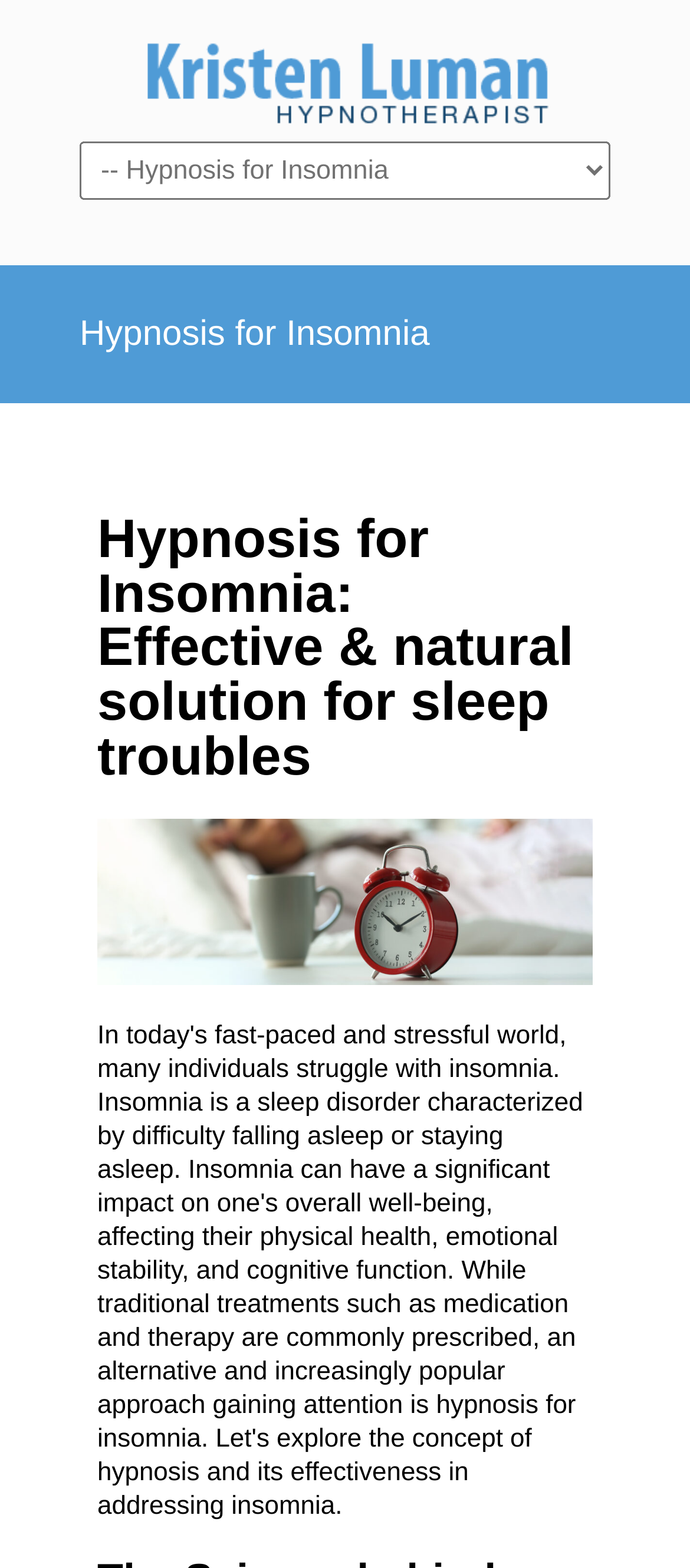Locate the UI element described by Kristen Luman – Hypnotherapist in the provided webpage screenshot. Return the bounding box coordinates in the format (top-left x, top-left y, bottom-right x, bottom-right y), ensuring all values are between 0 and 1.

[0.115, 0.007, 0.885, 0.08]